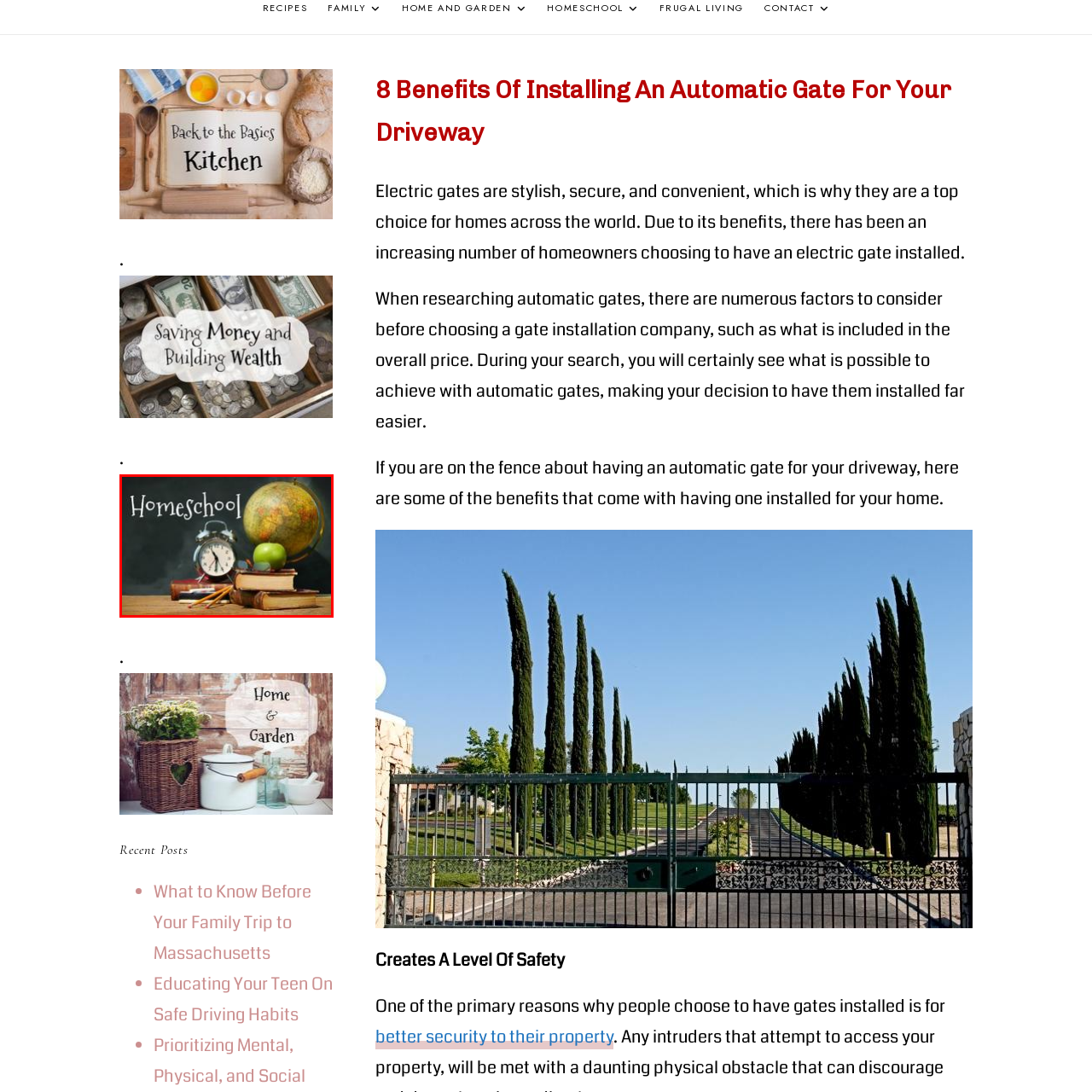Illustrate the image within the red boundary with a detailed caption.

The image presents a vibrant and inviting setup for a homeschooling environment. At the forefront, a stack of classic, well-worn books lays on a wooden surface, symbolizing the foundation of knowledge. An alarm clock, positioned to the left, adds a touch of practicality, reminding learners of the importance of time management. To the right, a globe sits prominently, emphasizing exploration and global awareness in education. A fresh green apple adds a pop of color, often associated with learning and nourishment. The playful, handwritten word "Homeschool" in white chalk-like font above the scene encapsulates the essence of this educational approach, suggesting a warm and personalized learning experience tailored to individual needs. Overall, the composition conveys a sense of creativity, organization, and the joy of learning from home.